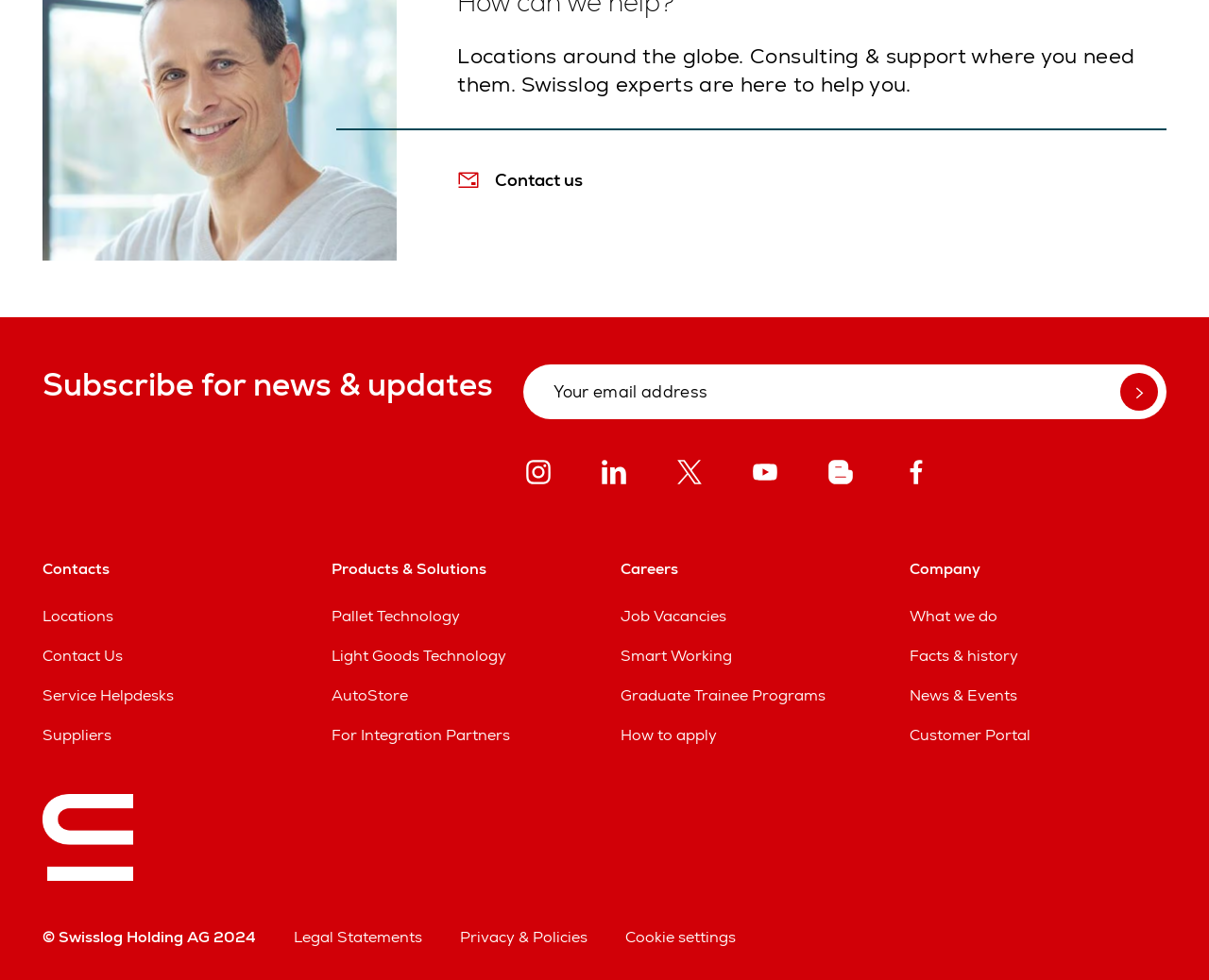What is the company's name?
Answer the question with detailed information derived from the image.

The company's name is Swisslog, which can be inferred from the copyright statement '© Swisslog Holding AG 2024' at the bottom of the webpage.